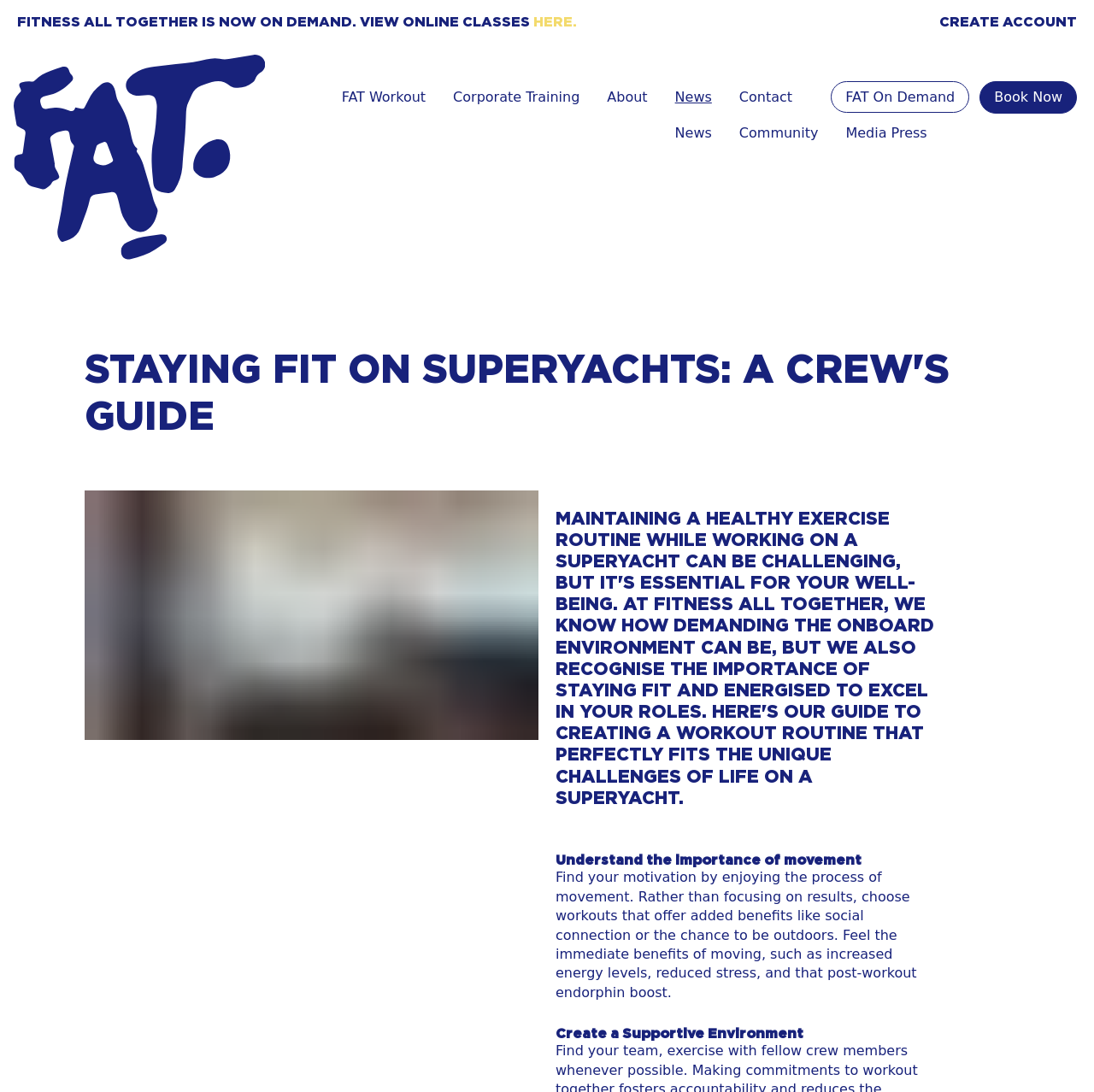What type of training is offered by Fitness All Together?
Please give a detailed and elaborate answer to the question based on the image.

Based on the webpage, Fitness All Together offers various types of training, including Corporate Training, which is indicated by the link element with the text 'Corporate Training'.